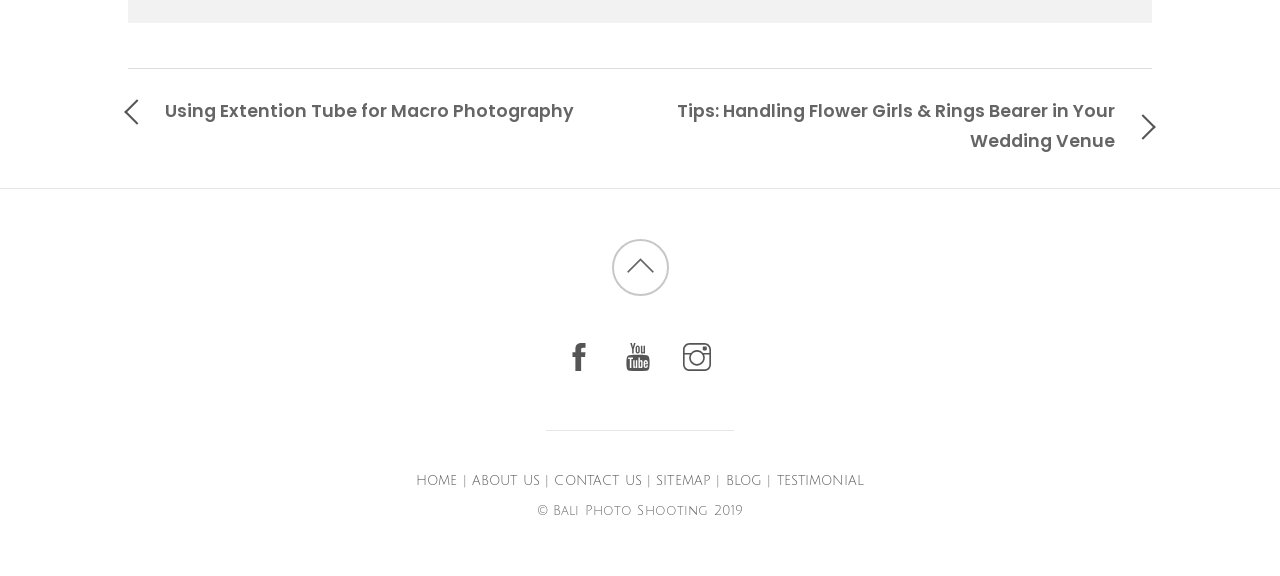Can you provide the bounding box coordinates for the element that should be clicked to implement the instruction: "Visit the Facebook page"?

[0.433, 0.611, 0.471, 0.642]